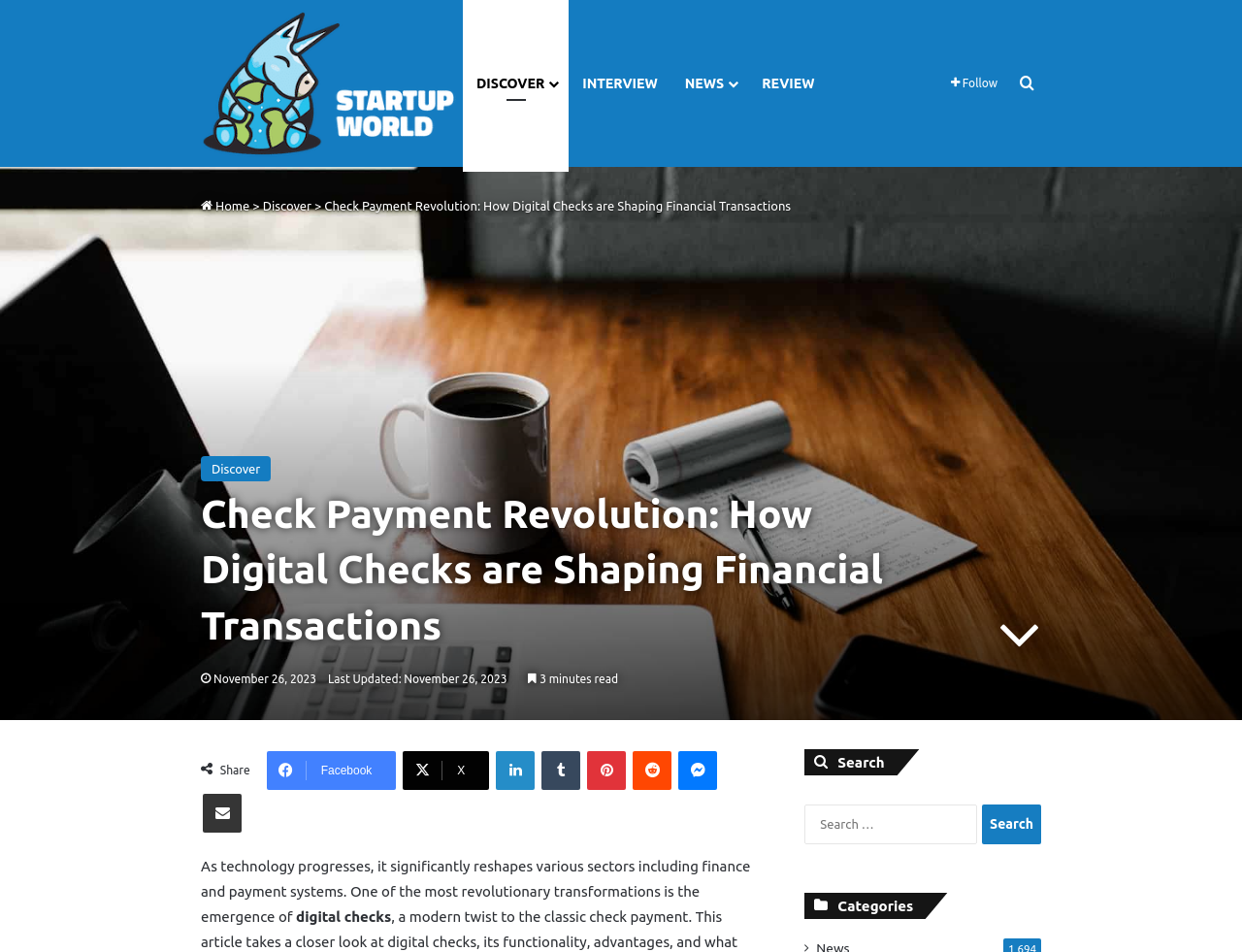Pinpoint the bounding box coordinates for the area that should be clicked to perform the following instruction: "Enter your name".

None